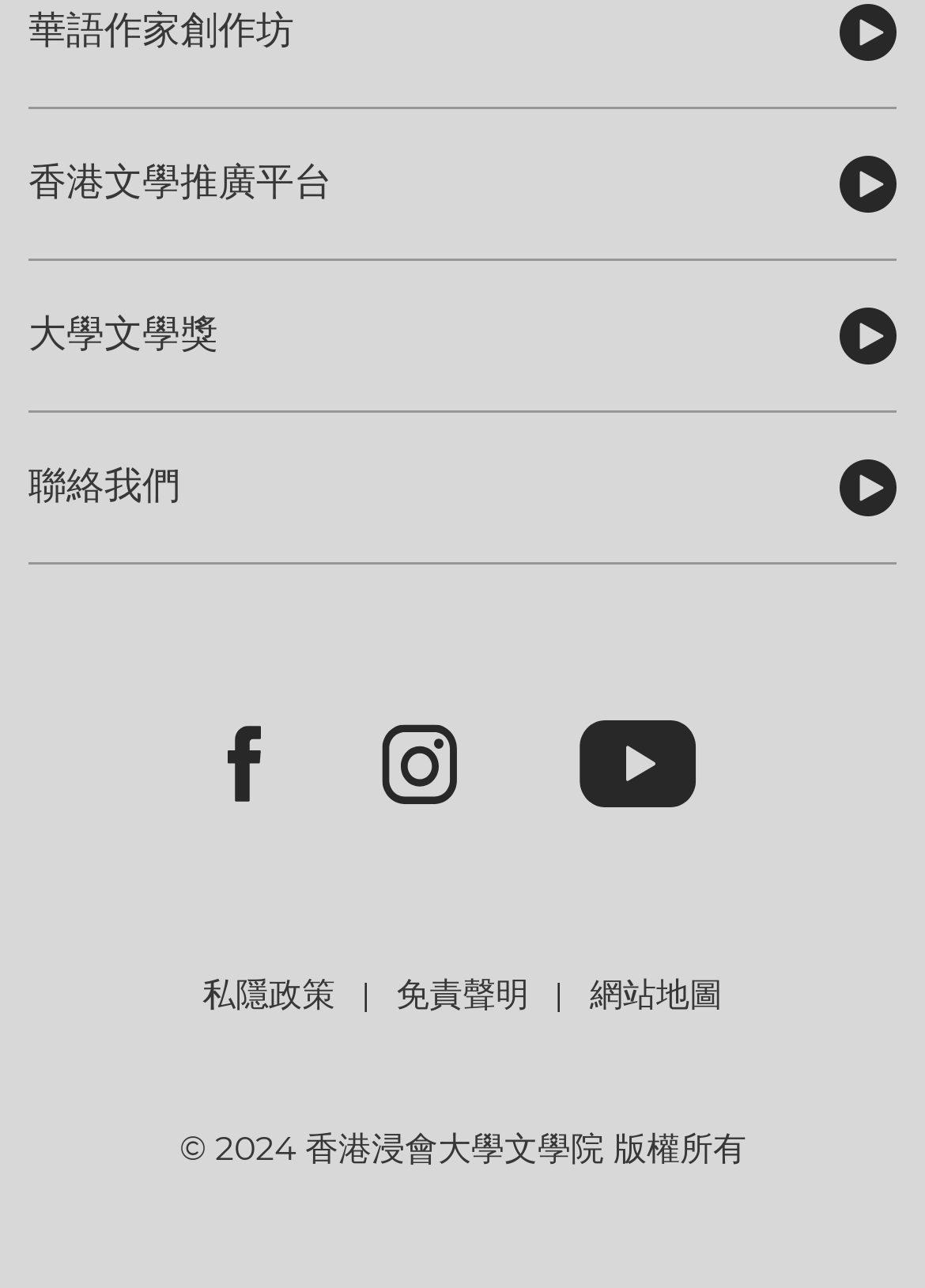What is the language of the webpage content?
Examine the image closely and answer the question with as much detail as possible.

The answer can be inferred from the text content on the webpage, which is primarily in Chinese characters. This suggests that the language of the webpage content is Chinese.